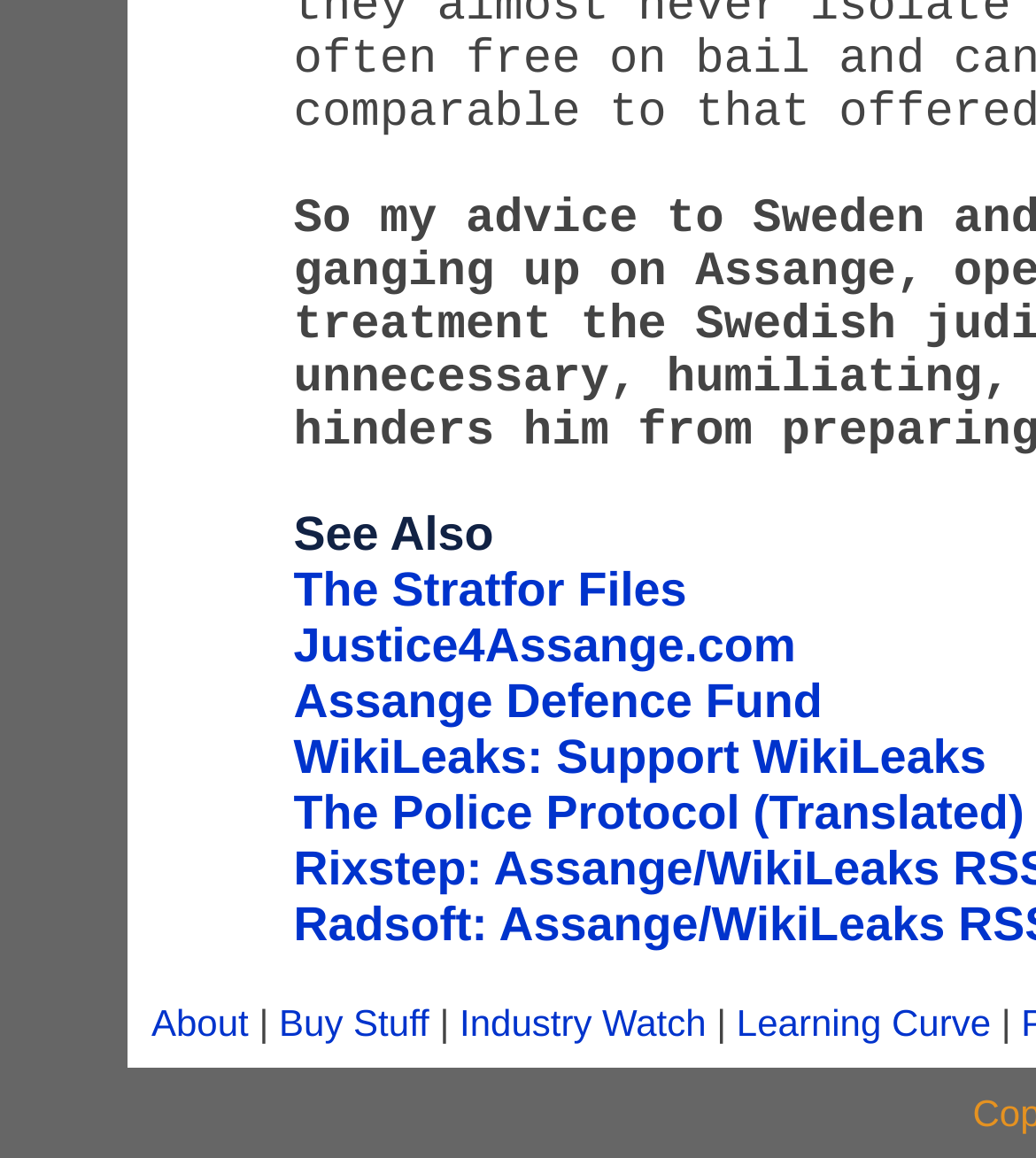Respond to the question below with a single word or phrase:
What is the last link in the navigation menu?

Learning Curve